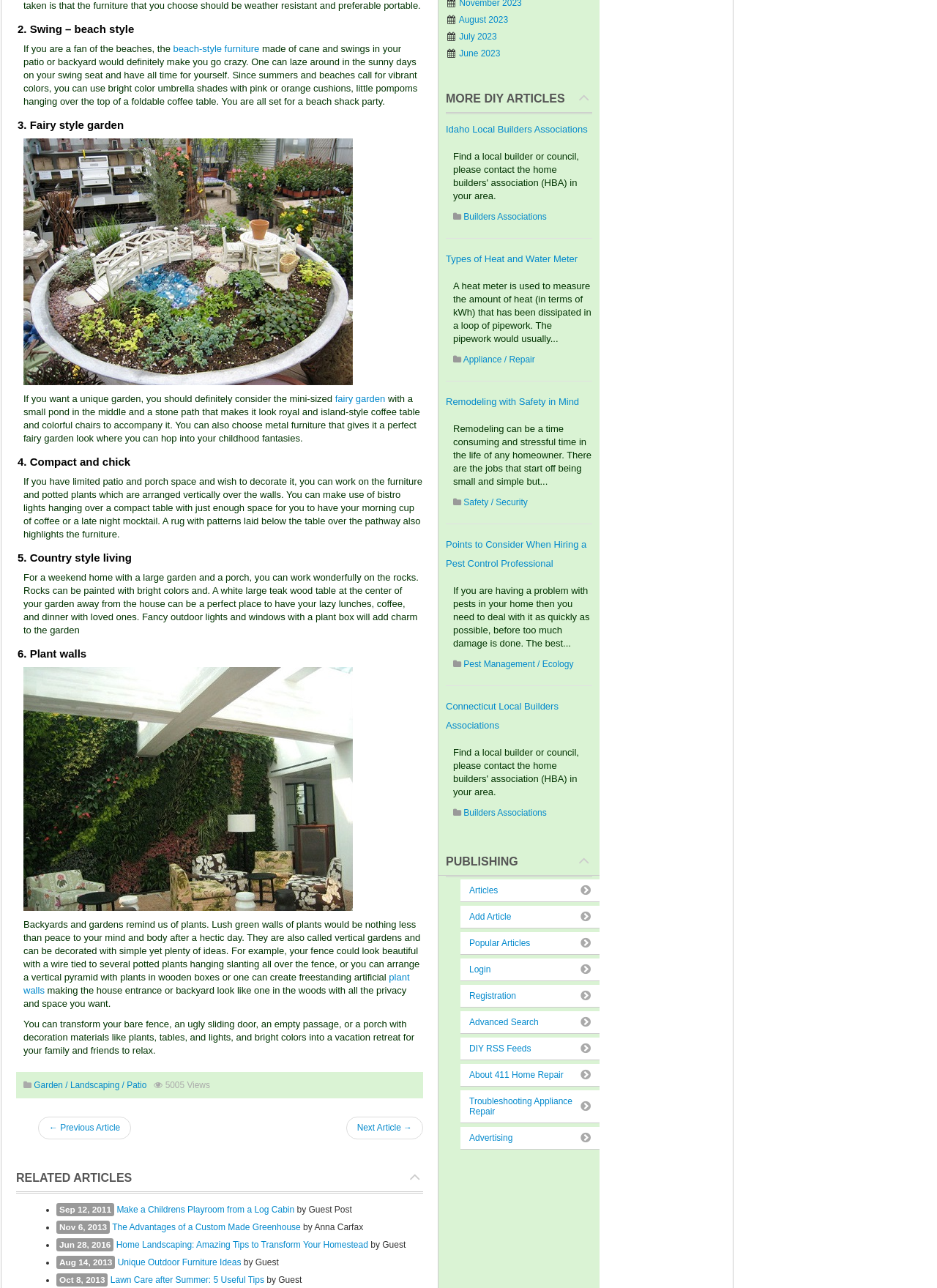What is the topic of the article 'Make a Childrens Playroom from a Log Cabin'?
Refer to the image and provide a thorough answer to the question.

Based on the title of the article, it appears to be discussing how to convert a log cabin into a children's playroom, which suggests that the topic of the article is log cabin conversion.